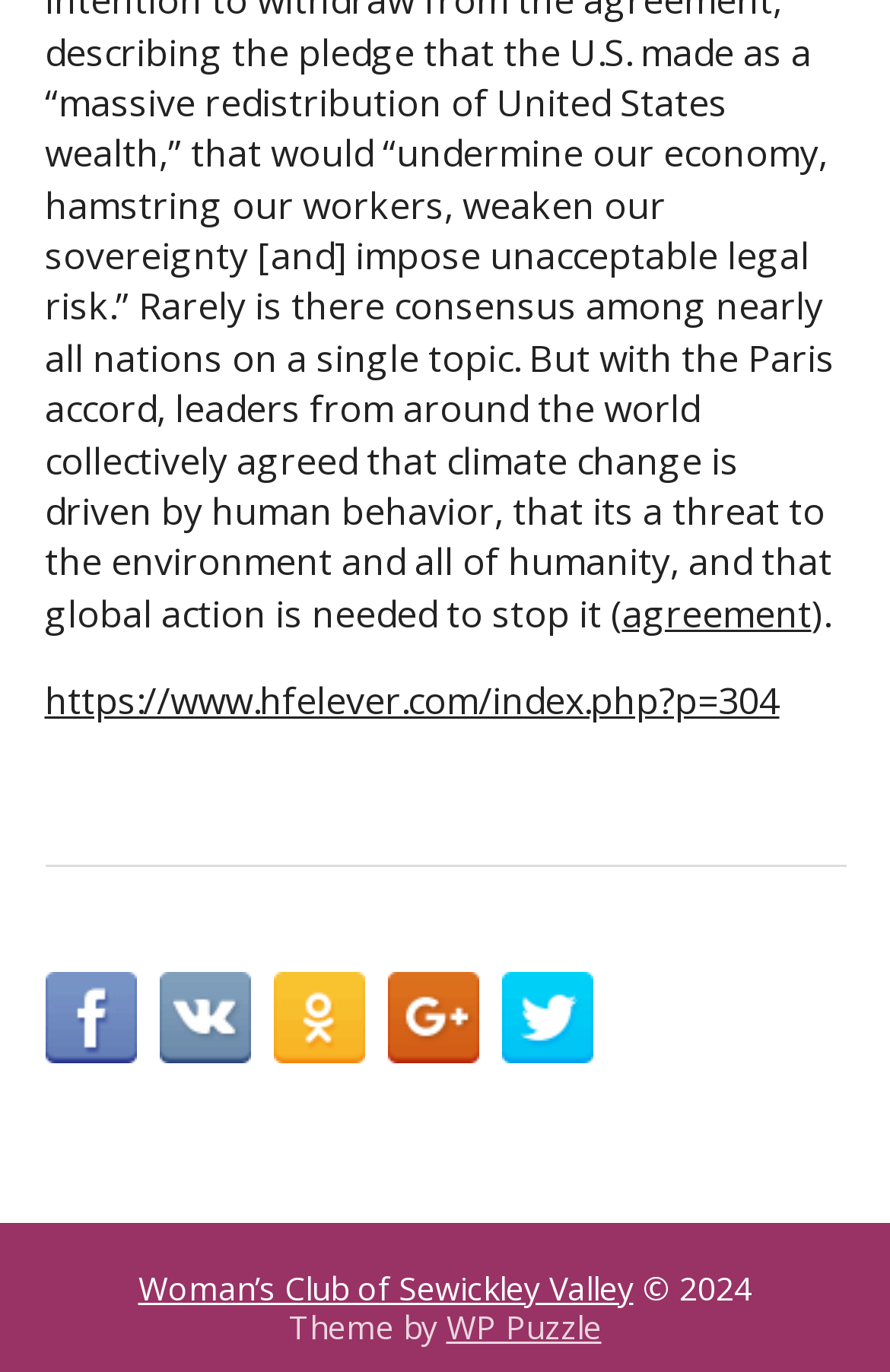Find the bounding box coordinates of the element to click in order to complete this instruction: "Visit the agreement page". The bounding box coordinates must be four float numbers between 0 and 1, denoted as [left, top, right, bottom].

[0.699, 0.429, 0.912, 0.465]